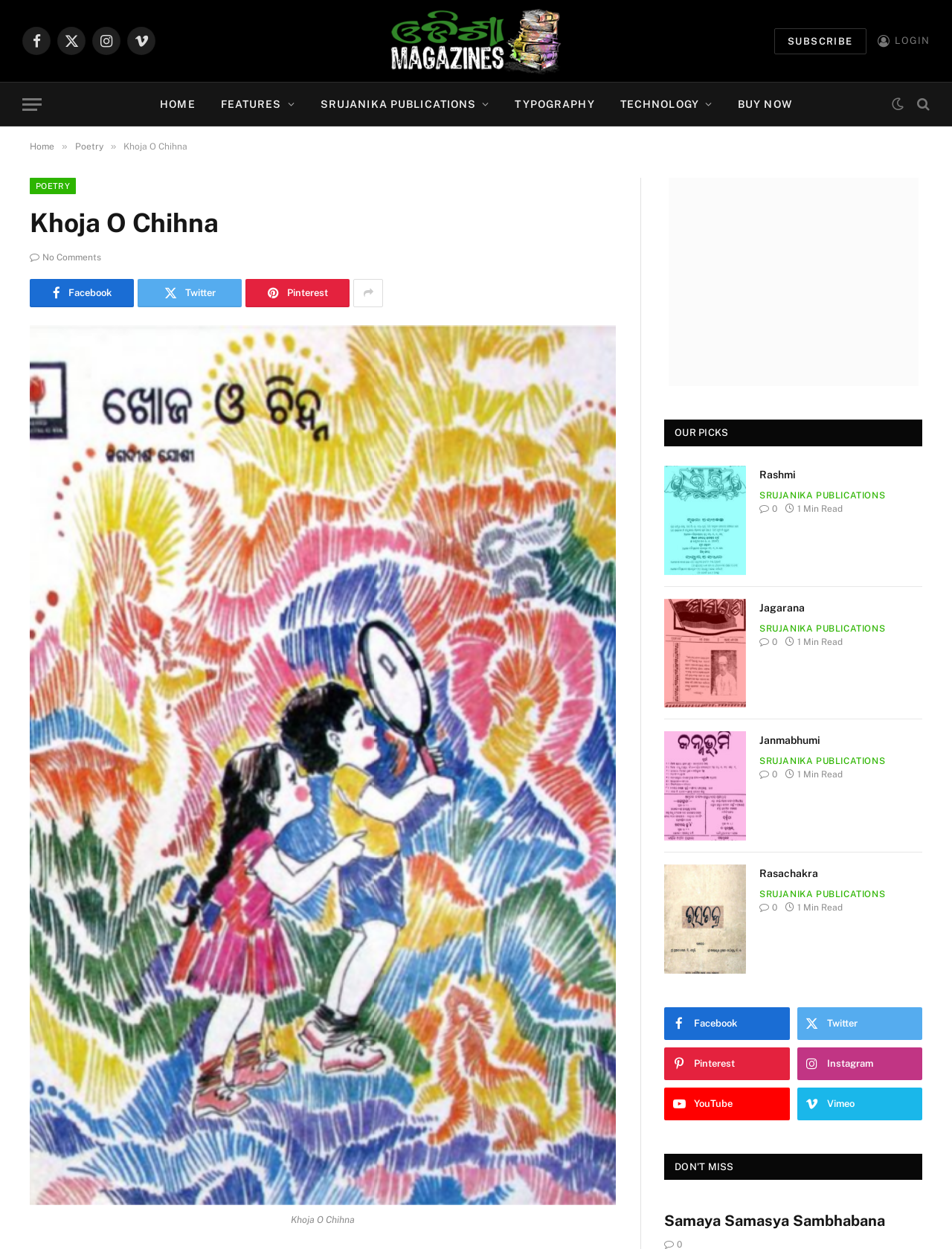Find the bounding box of the UI element described as follows: "Srujanika Publications".

[0.798, 0.604, 0.93, 0.615]